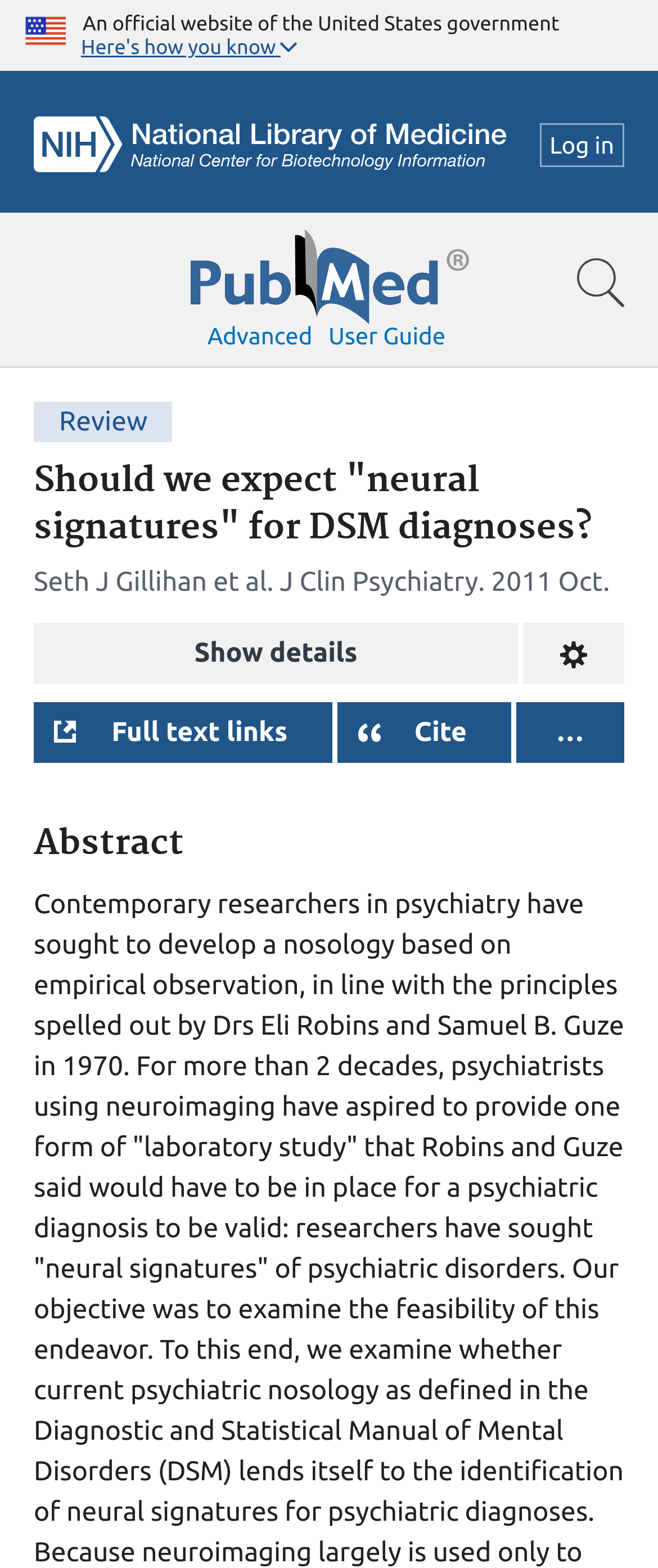Determine the main heading text of the webpage.

Should we expect "neural signatures" for DSM diagnoses?